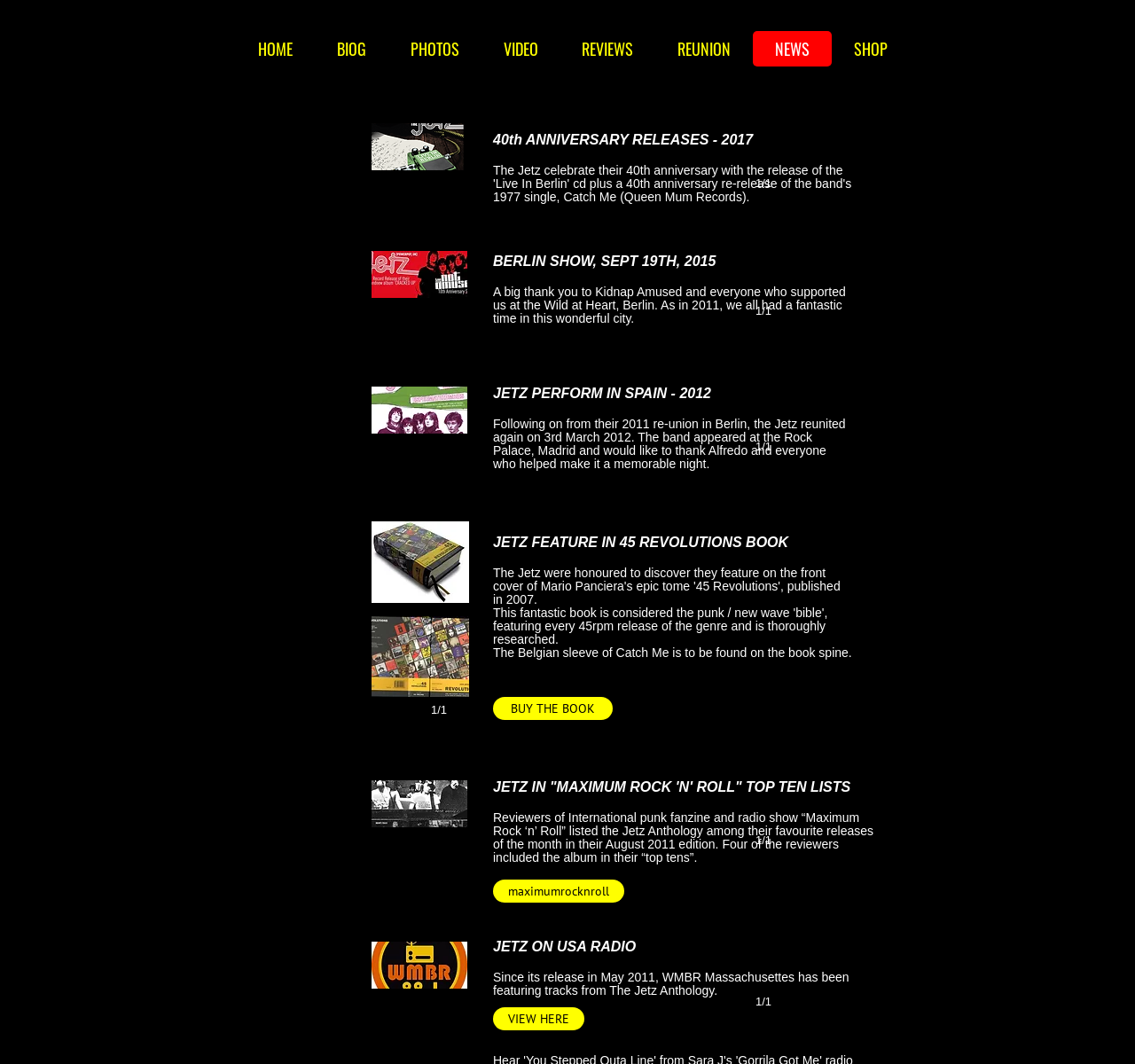Where did the Jetz perform in 2012?
Answer the question with a detailed and thorough explanation.

The answer can be found by reading the text on the webpage, specifically the section that mentions 'JETZ PERFORM IN SPAIN - 2012'. This clearly states that the Jetz performed in Spain in 2012.